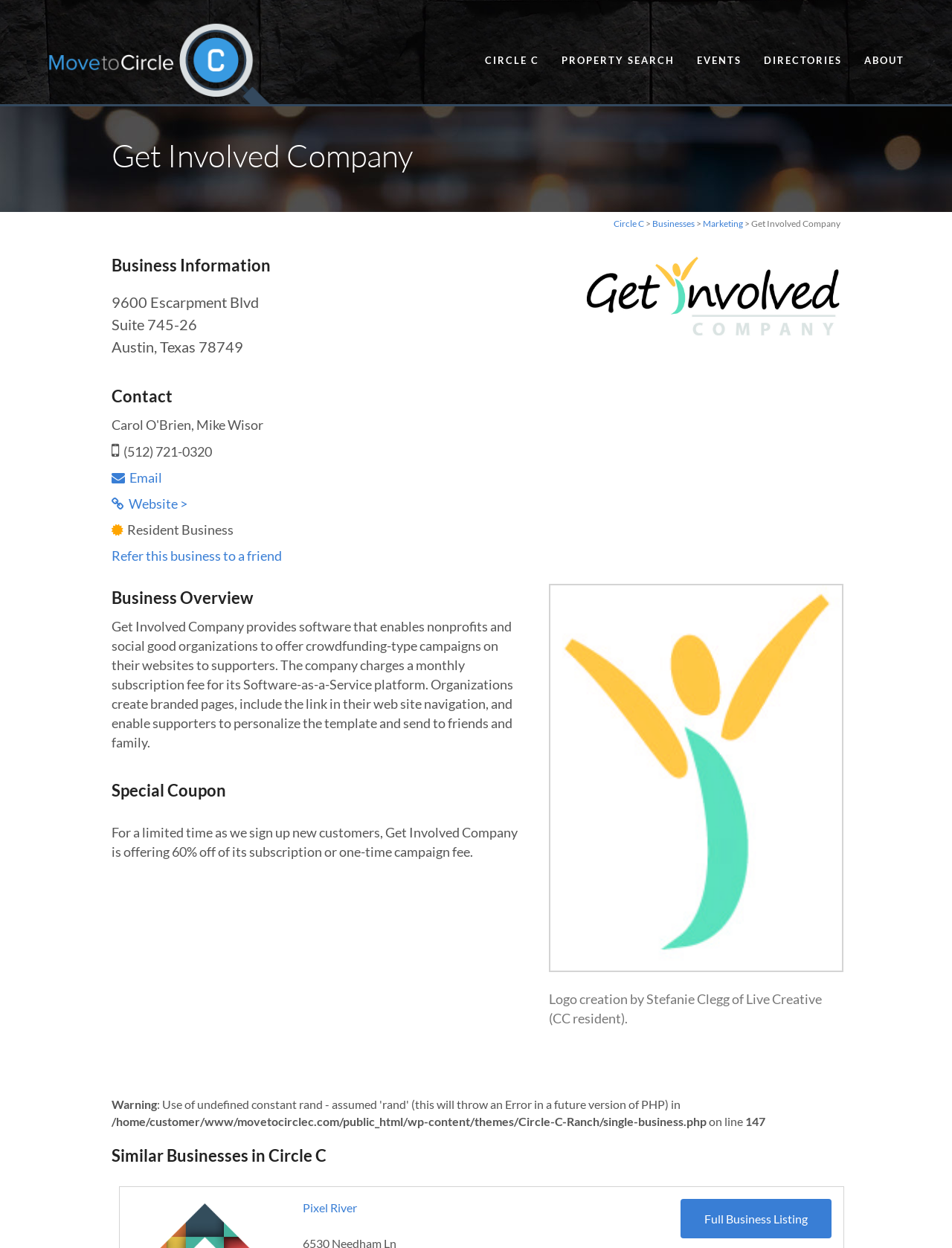Please find the bounding box coordinates of the element that you should click to achieve the following instruction: "Click Move to Circle C". The coordinates should be presented as four float numbers between 0 and 1: [left, top, right, bottom].

[0.05, 0.012, 0.284, 0.083]